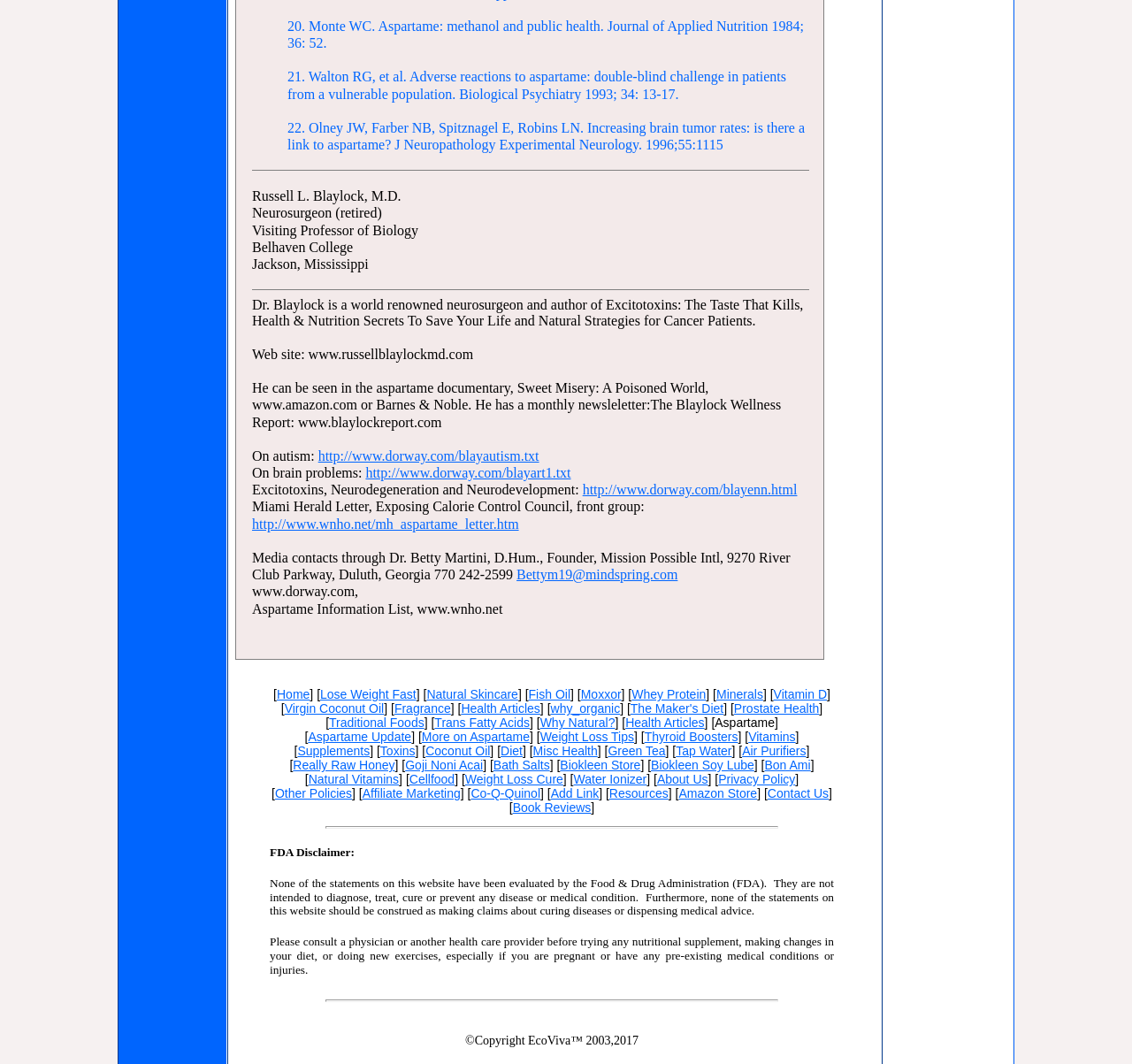Locate the UI element described by Misc Health in the provided webpage screenshot. Return the bounding box coordinates in the format (top-left x, top-left y, bottom-right x, bottom-right y), ensuring all values are between 0 and 1.

[0.471, 0.699, 0.528, 0.712]